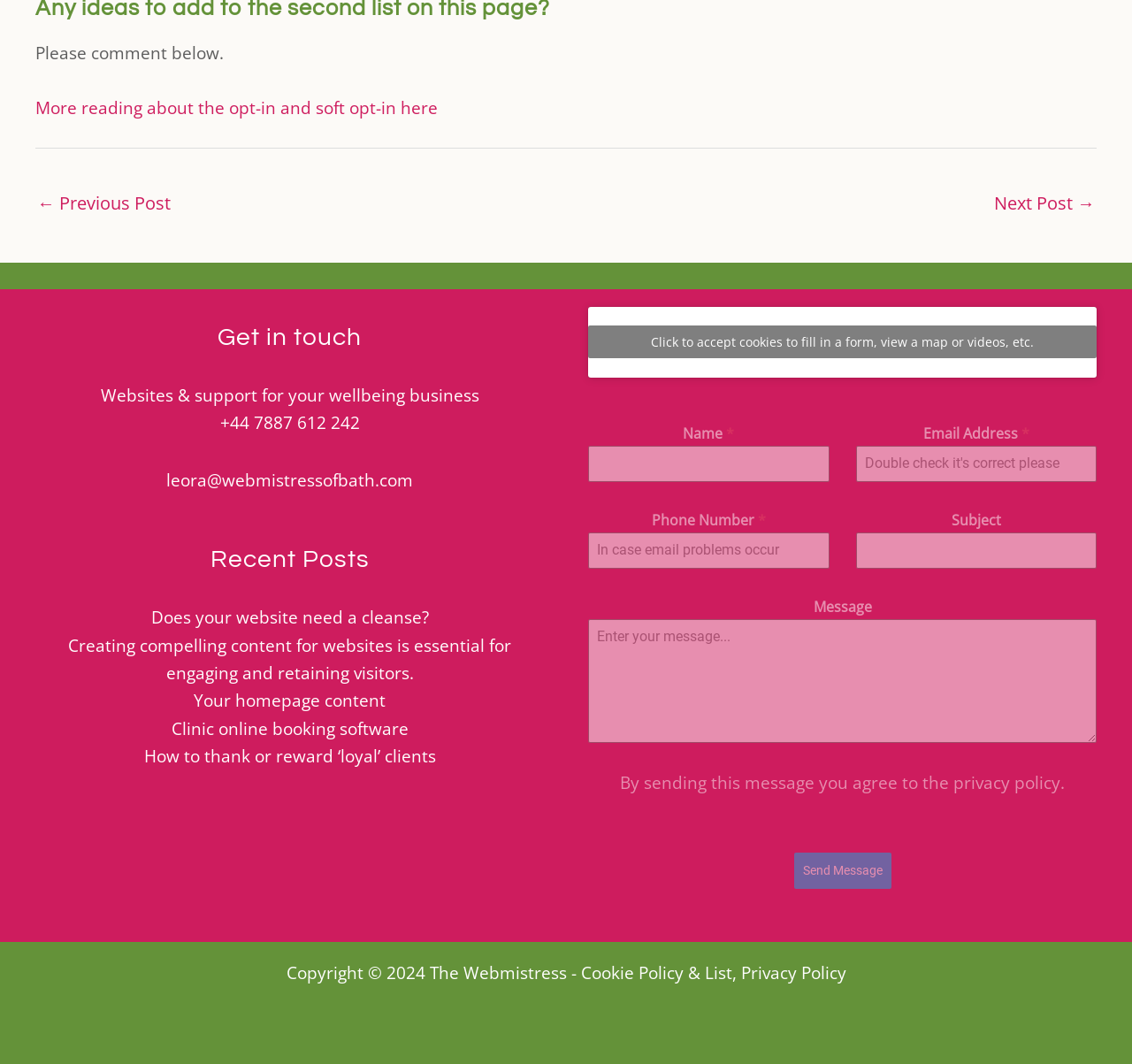Find the bounding box of the web element that fits this description: "Faith & Witness".

None